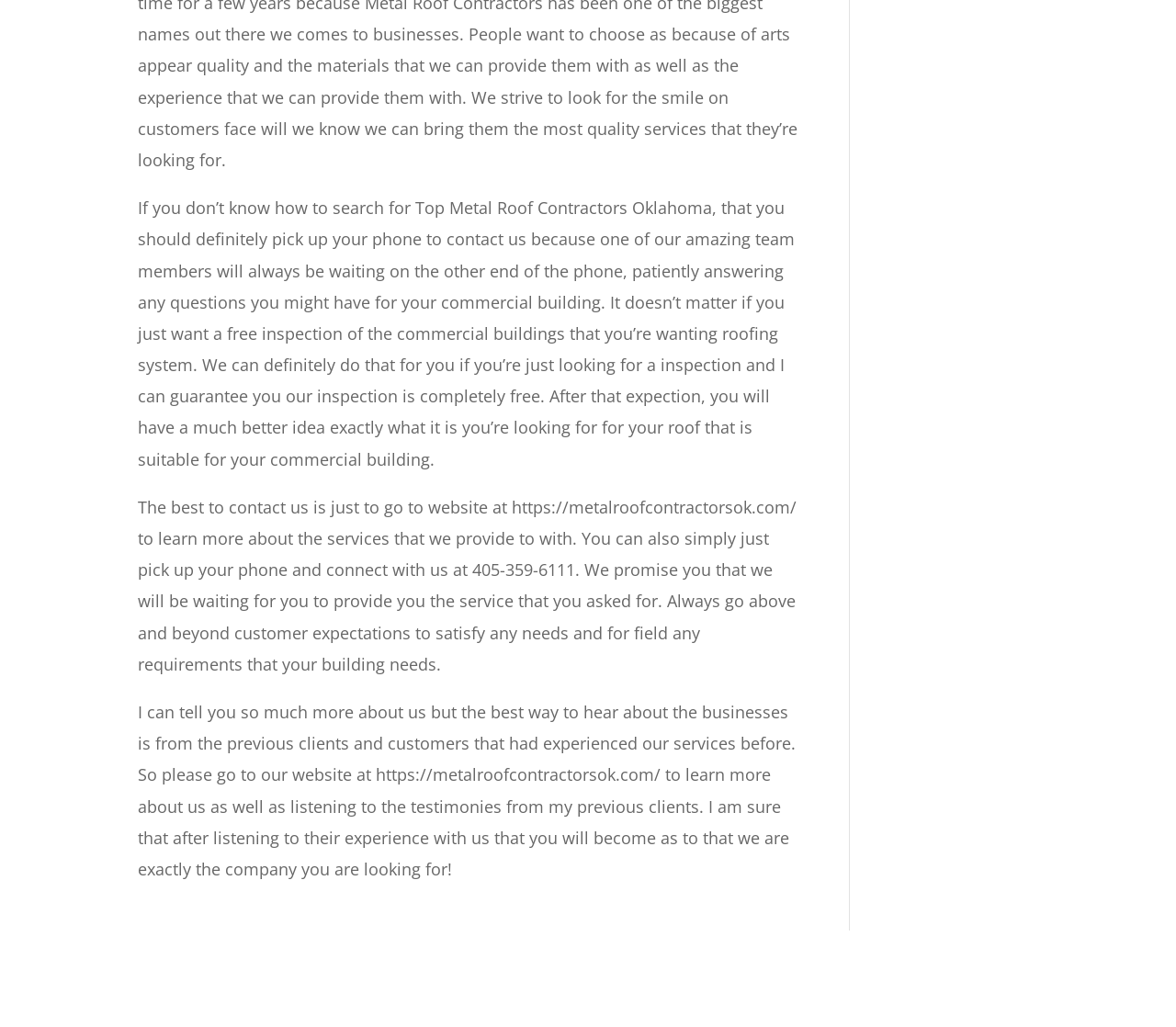Answer the question with a single word or phrase: 
What is the company's phone number?

405-359-6111